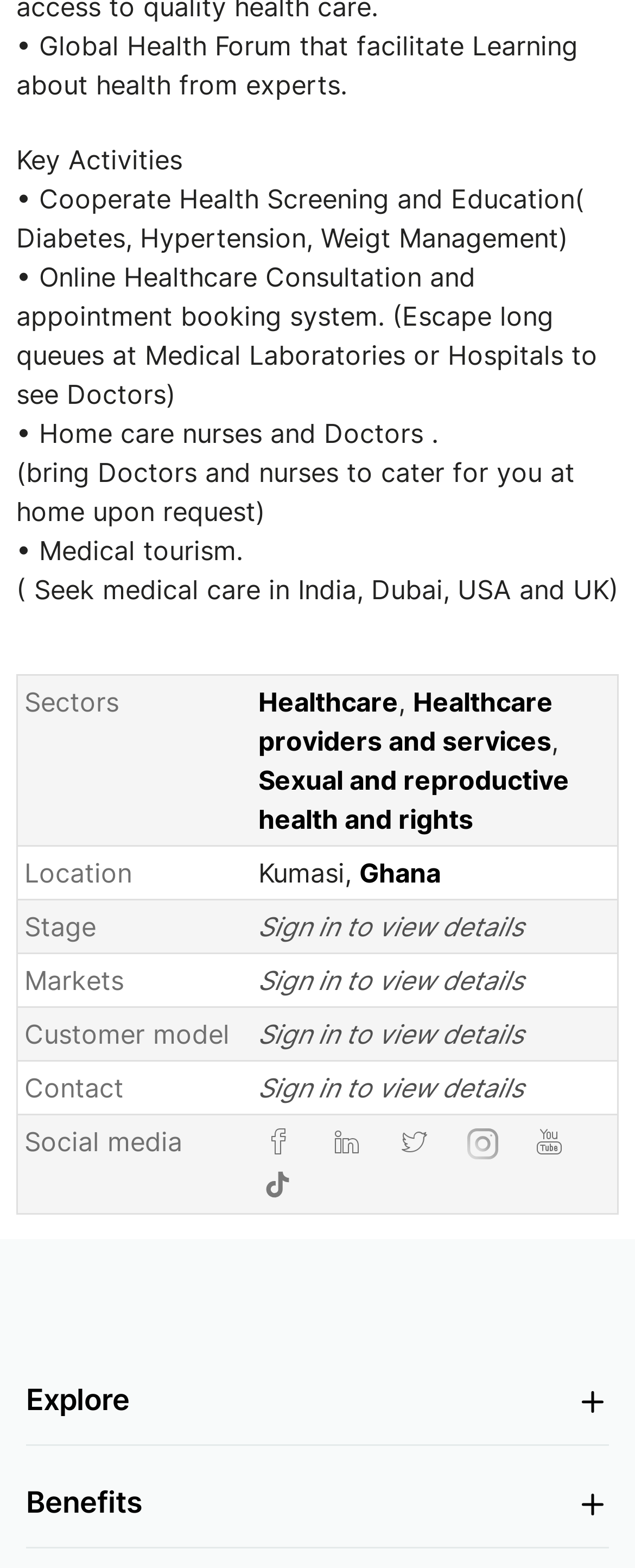Reply to the question with a single word or phrase:
What is the main topic of this webpage?

Global Health Forum